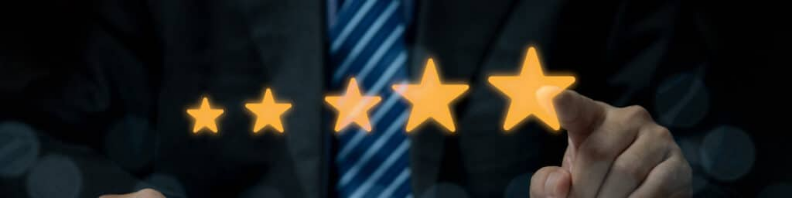Use a single word or phrase to answer this question: 
What is the theme of the image?

Online reputation management